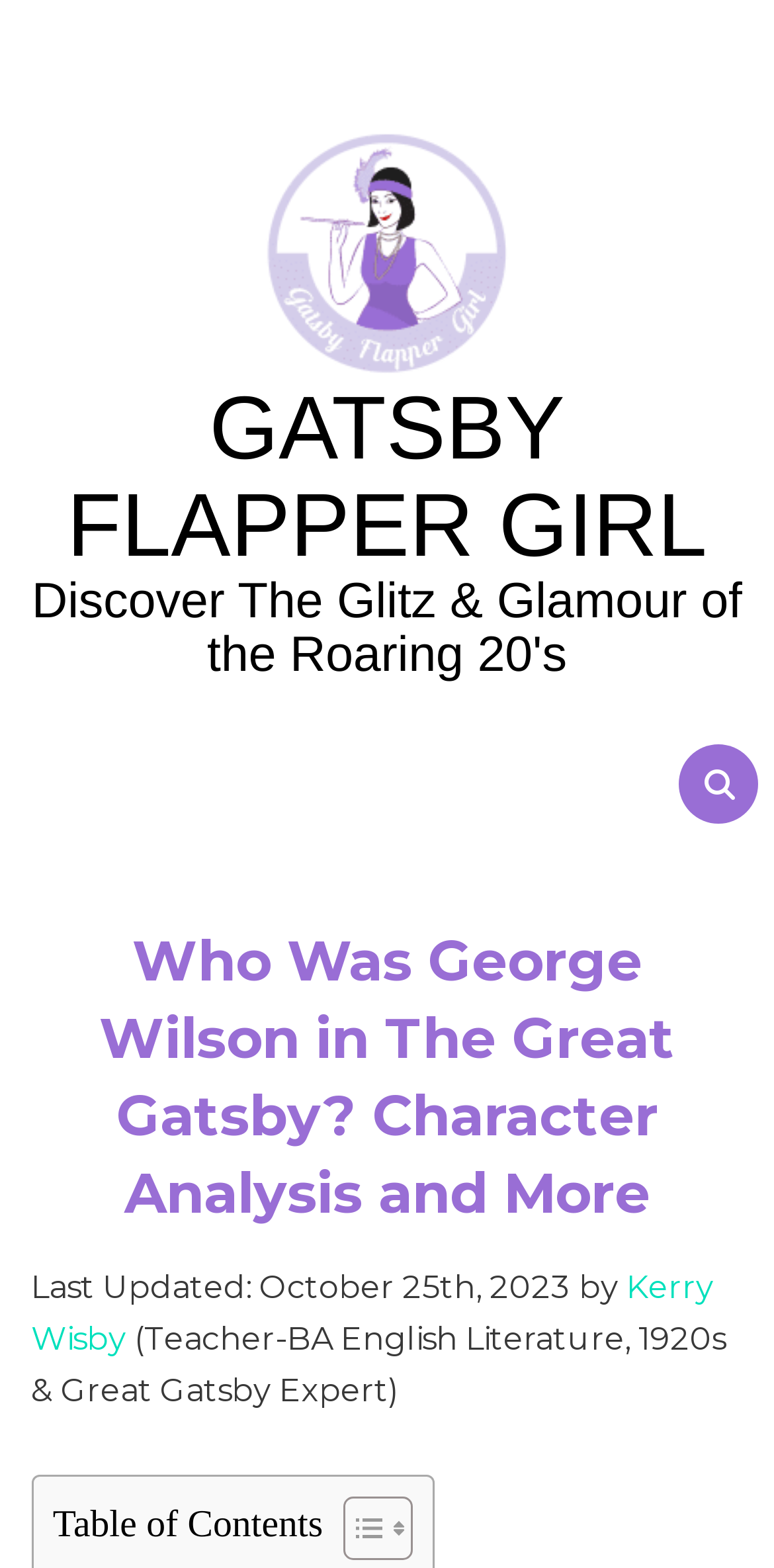Provide the bounding box coordinates of the HTML element described as: "value="Search"". The bounding box coordinates should be four float numbers between 0 and 1, i.e., [left, top, right, bottom].

[0.877, 0.474, 0.98, 0.525]